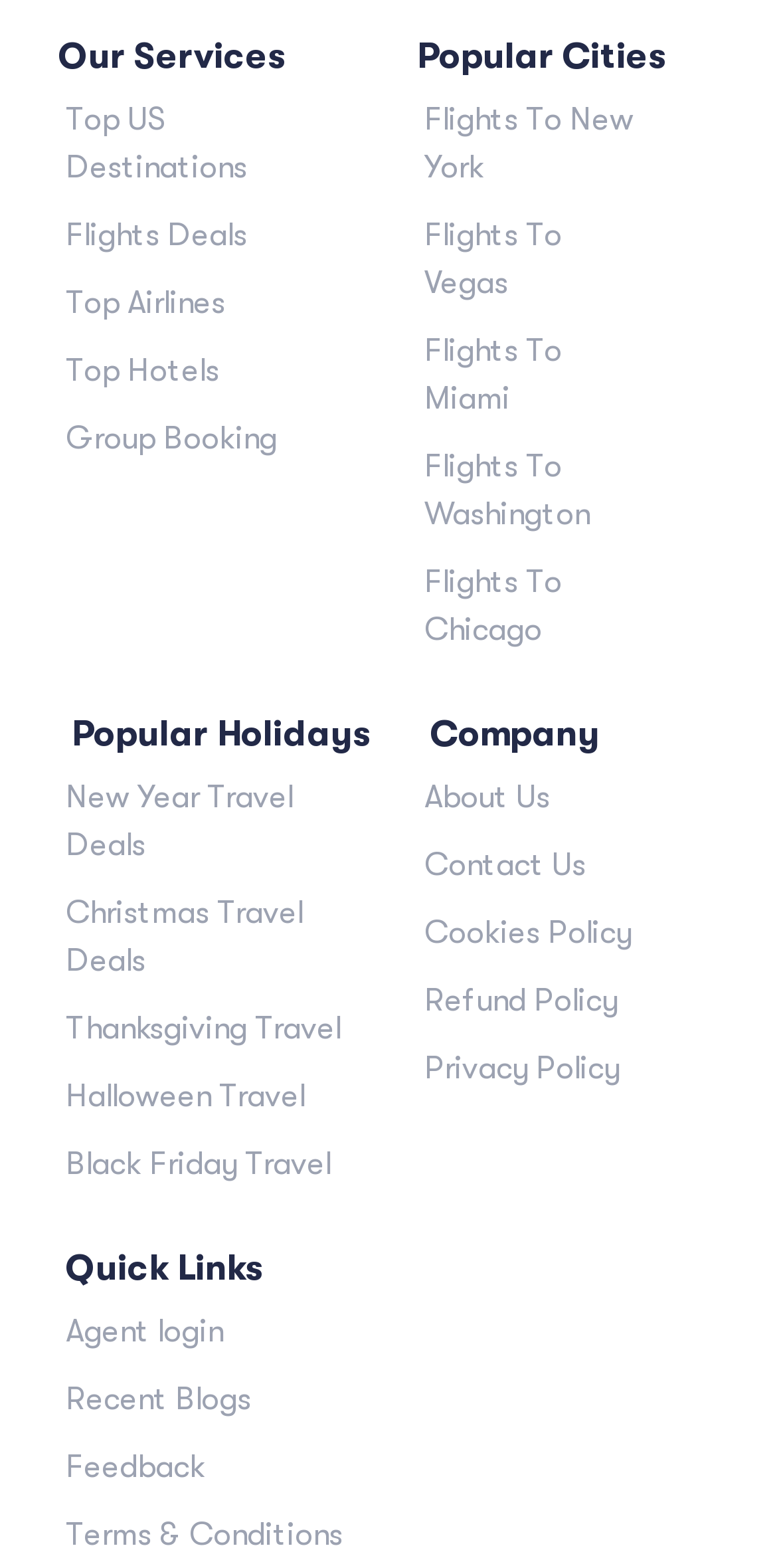Please provide the bounding box coordinates for the element that needs to be clicked to perform the instruction: "View Top US Destinations". The coordinates must consist of four float numbers between 0 and 1, formatted as [left, top, right, bottom].

[0.085, 0.06, 0.454, 0.134]